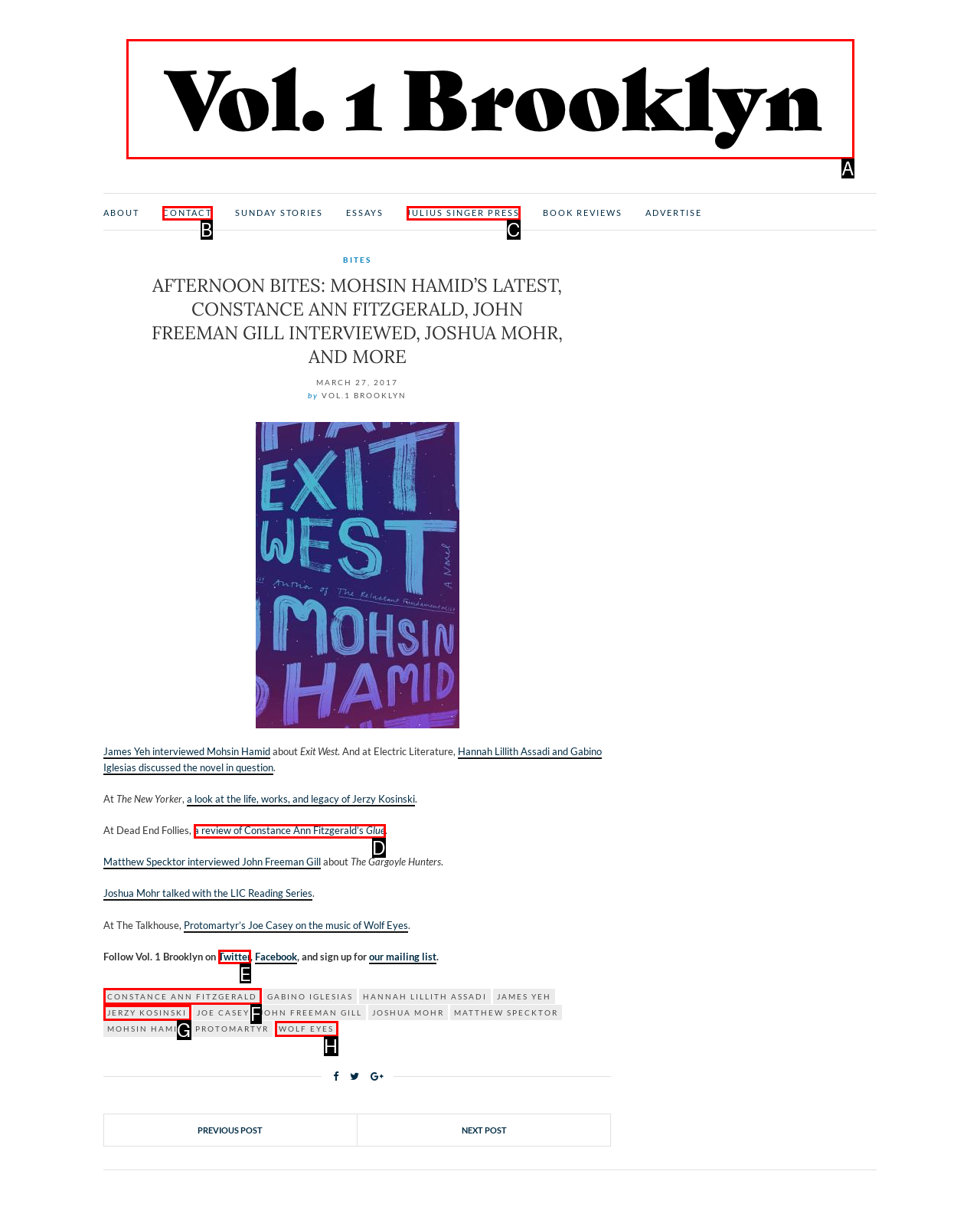Based on the description: Twitter, select the HTML element that best fits. Reply with the letter of the correct choice from the options given.

E